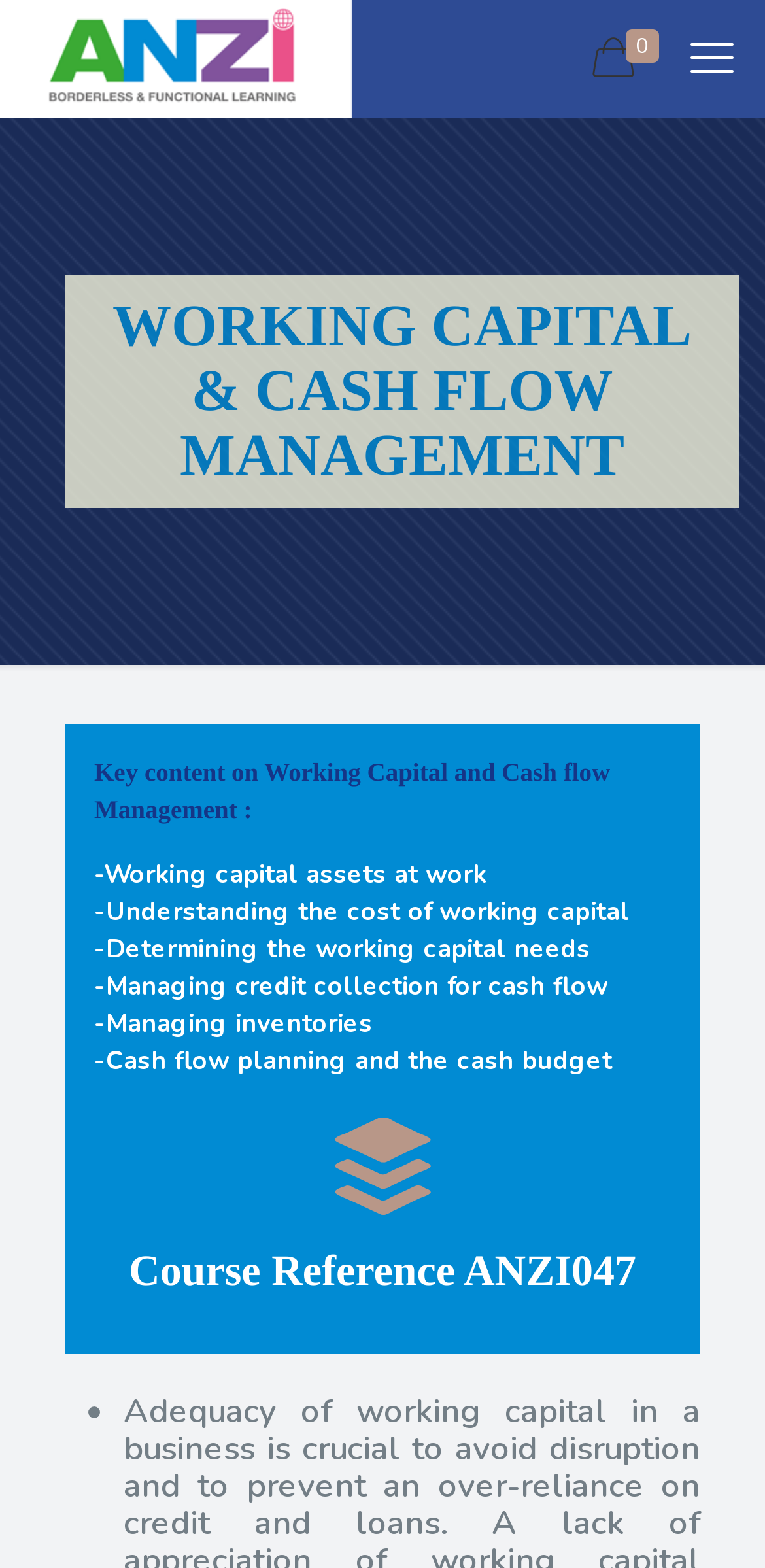Please extract the title of the webpage.

WORKING CAPITAL & CASH FLOW MANAGEMENT